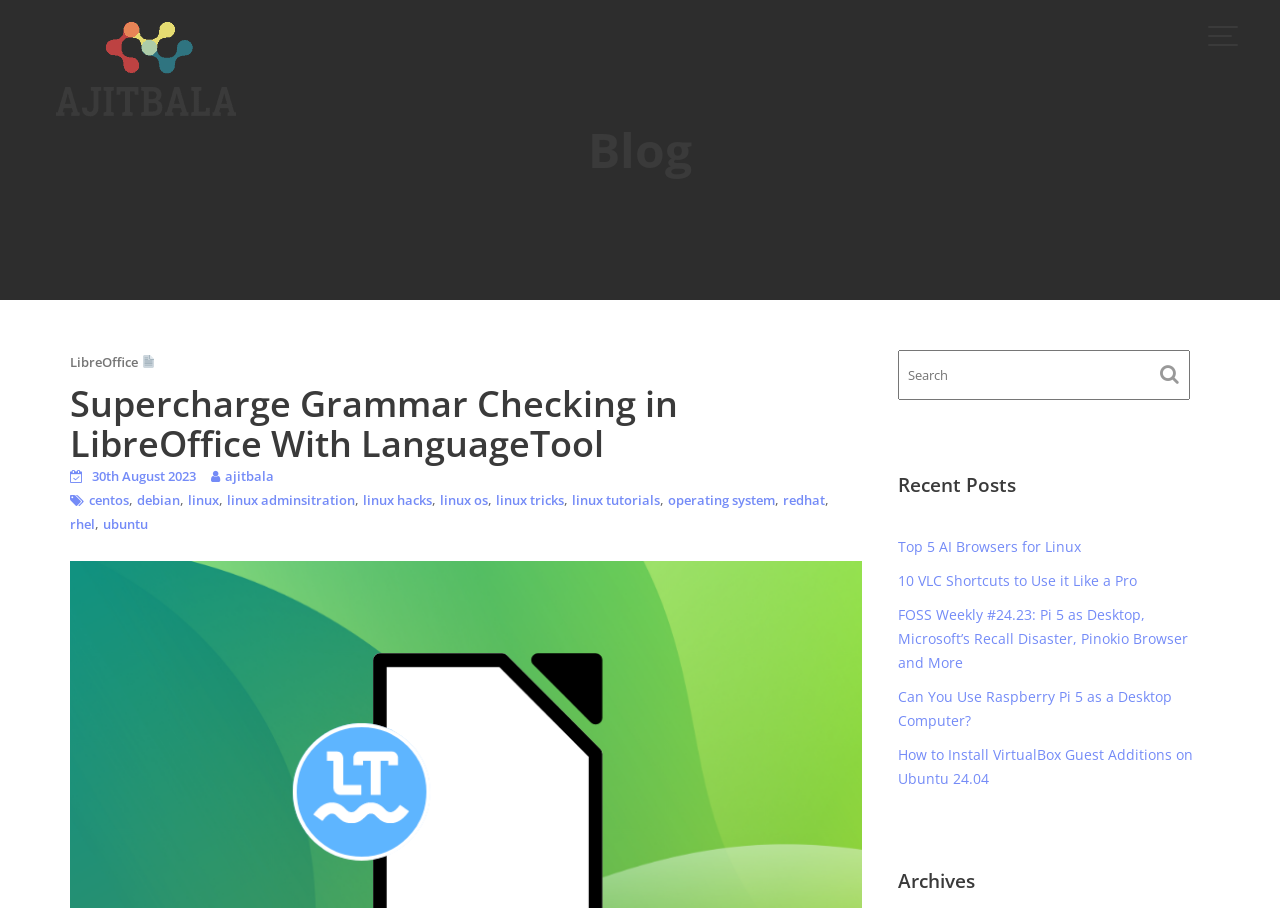Determine the bounding box coordinates of the clickable element to complete this instruction: "View the post about Top 5 AI Browsers for Linux". Provide the coordinates in the format of four float numbers between 0 and 1, [left, top, right, bottom].

[0.702, 0.591, 0.845, 0.612]